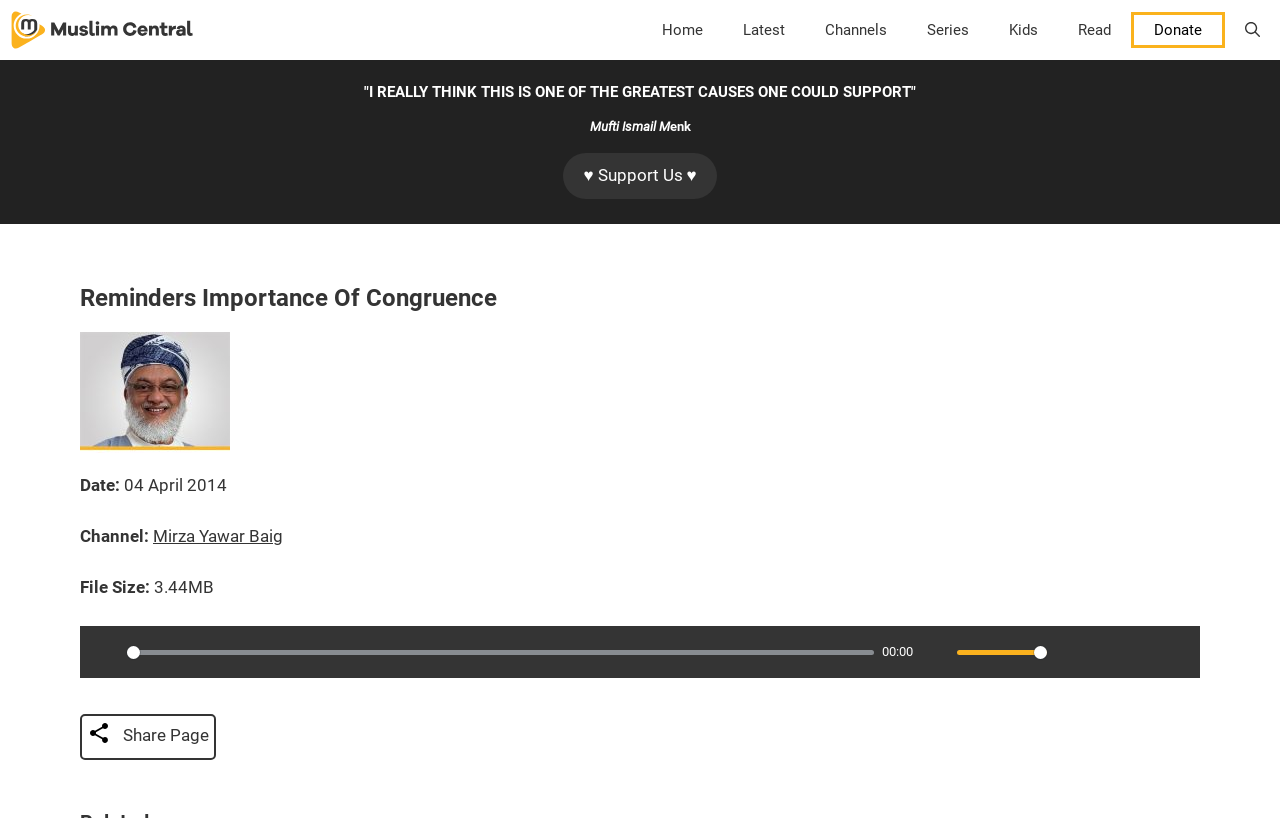Identify the bounding box coordinates of the section that should be clicked to achieve the task described: "Adjust the volume".

[0.748, 0.786, 0.818, 0.809]